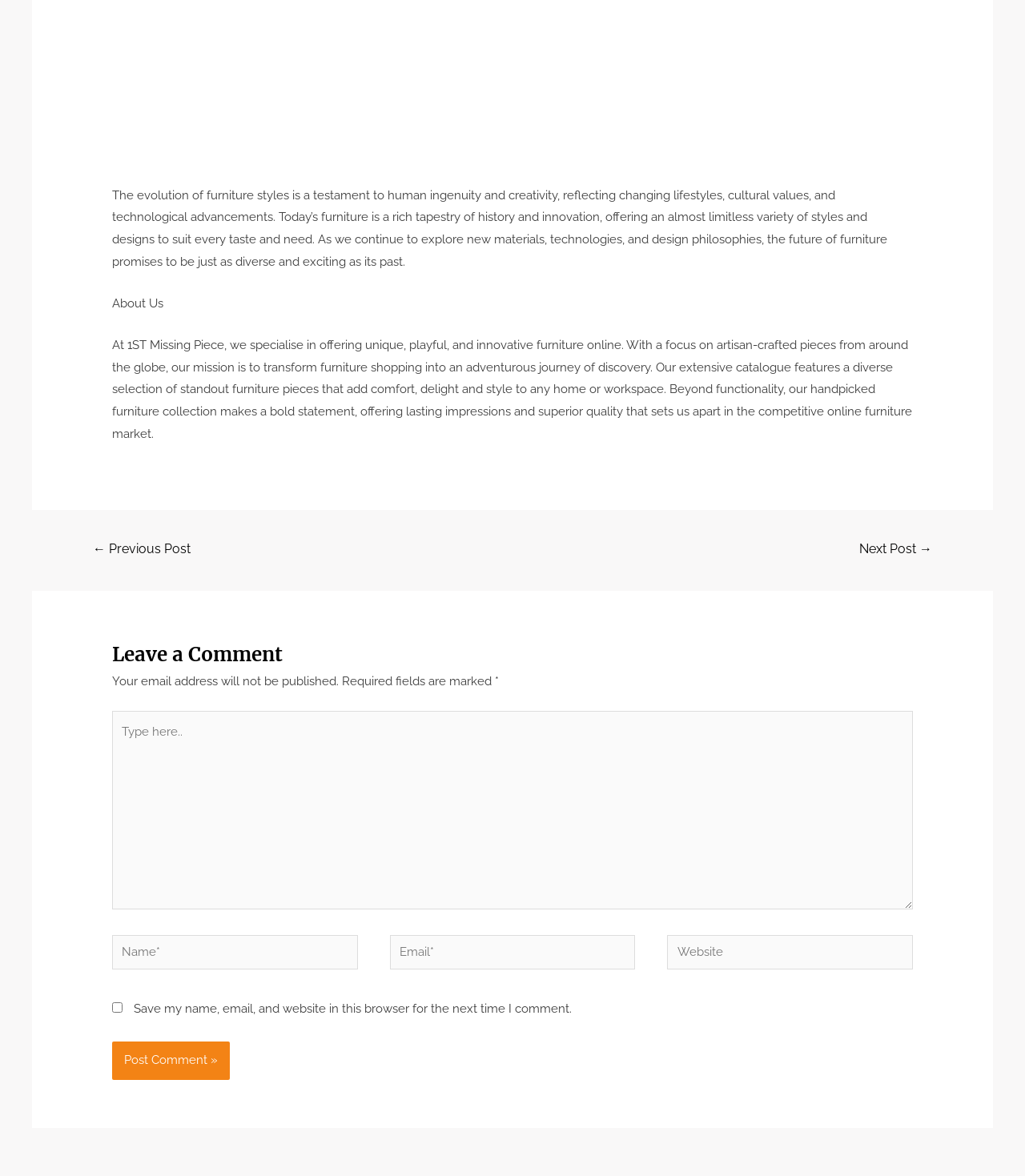Provide your answer in one word or a succinct phrase for the question: 
What is the benefit of saving name, email, and website in the browser?

For the next time I comment